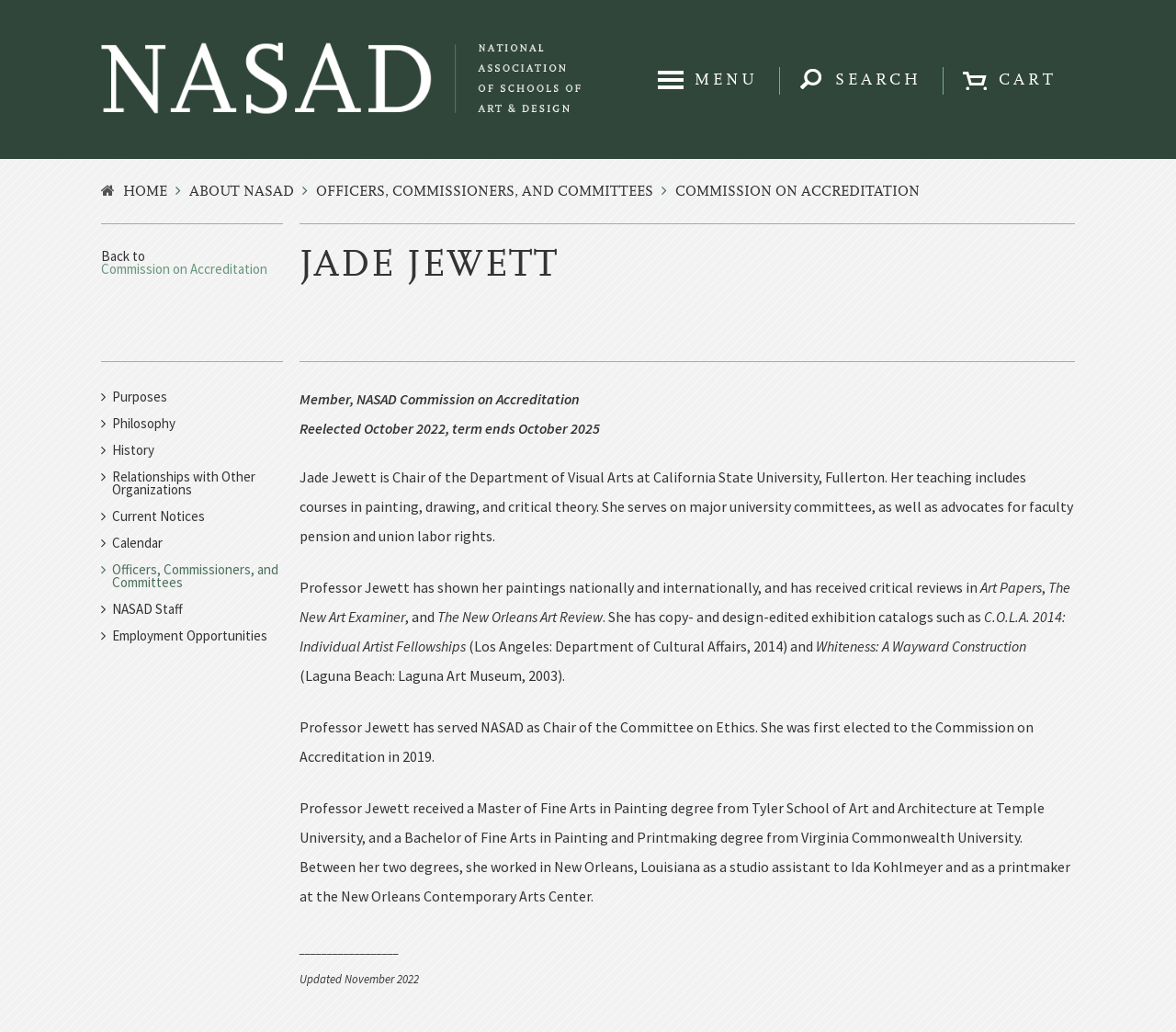Please locate the clickable area by providing the bounding box coordinates to follow this instruction: "Click the MENU button".

[0.544, 0.065, 0.66, 0.092]